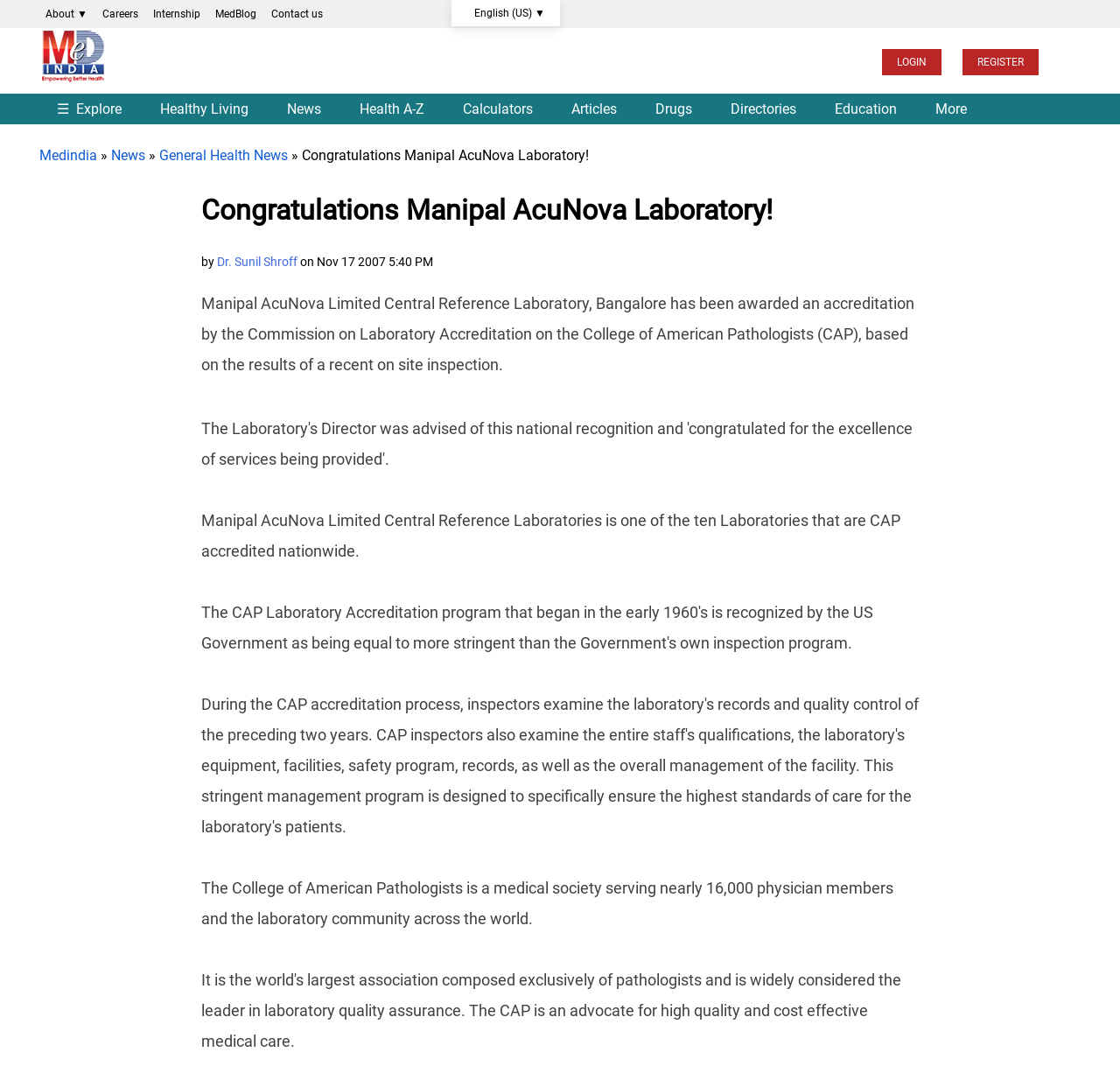Using the element description: "Healthy Living", determine the bounding box coordinates. The coordinates should be in the format [left, top, right, bottom], with values between 0 and 1.

[0.127, 0.085, 0.238, 0.119]